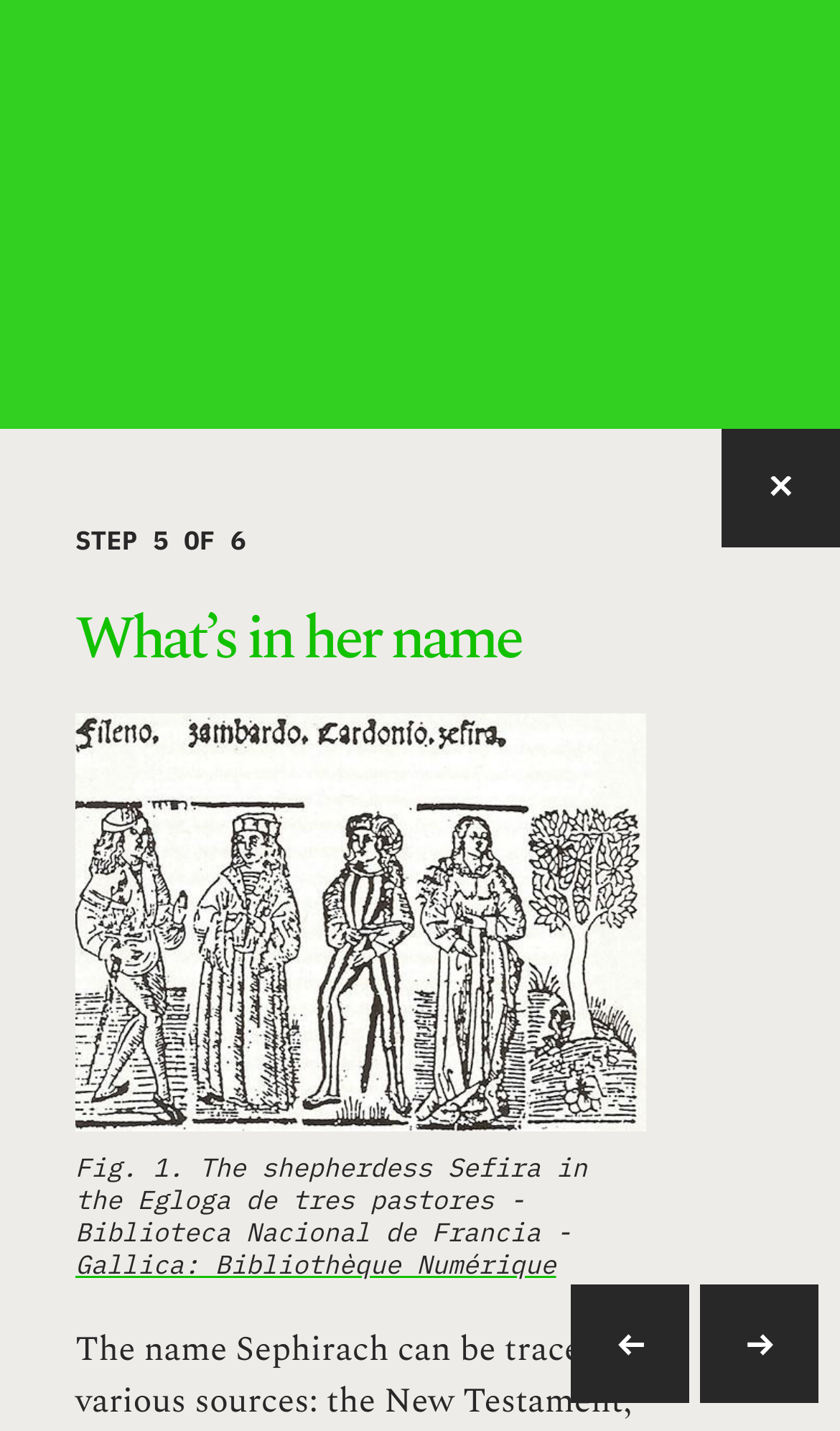How many links are there at the bottom?
With the help of the image, please provide a detailed response to the question.

I found two link elements with bounding box coordinates [0.679, 0.898, 0.821, 0.98] and [0.833, 0.898, 0.974, 0.98] at the bottom of the webpage, indicating two links.